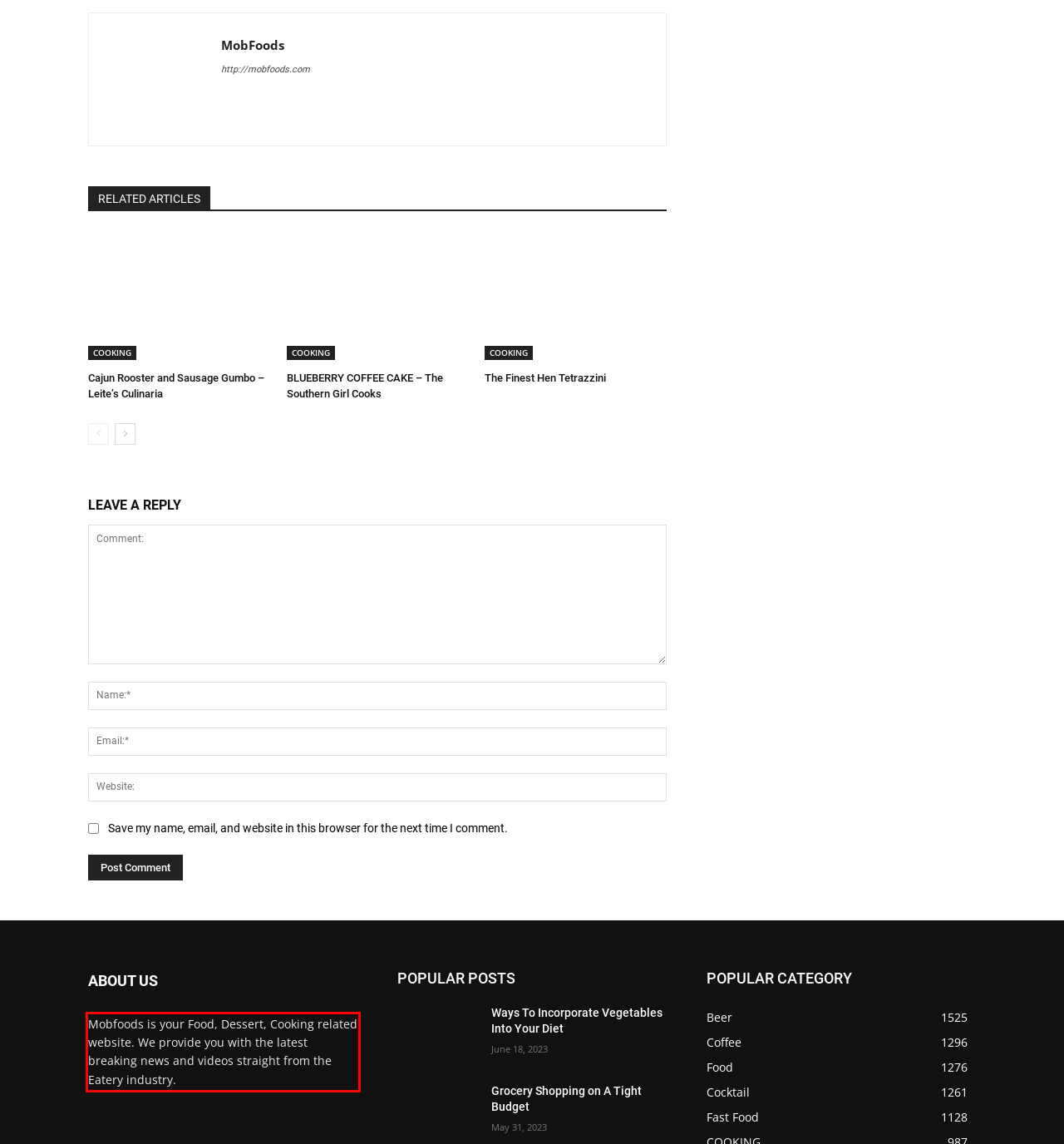Identify the text inside the red bounding box on the provided webpage screenshot by performing OCR.

Mobfoods is your Food, Dessert, Cooking related website. We provide you with the latest breaking news and videos straight from the Eatery industry.